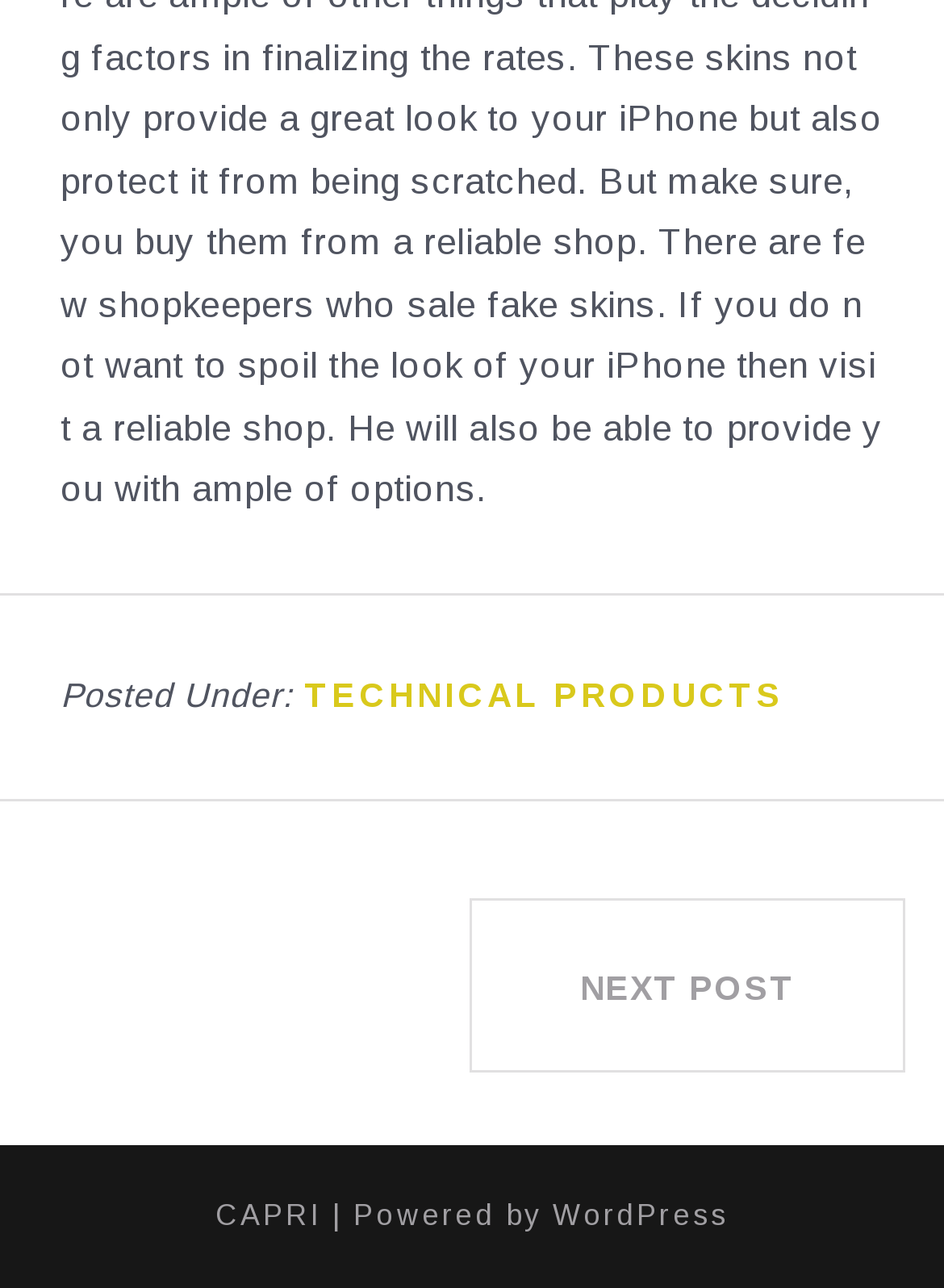Determine the bounding box coordinates of the UI element described below. Use the format (top-left x, top-left y, bottom-right x, bottom-right y) with floating point numbers between 0 and 1: Next Post

[0.497, 0.697, 0.959, 0.832]